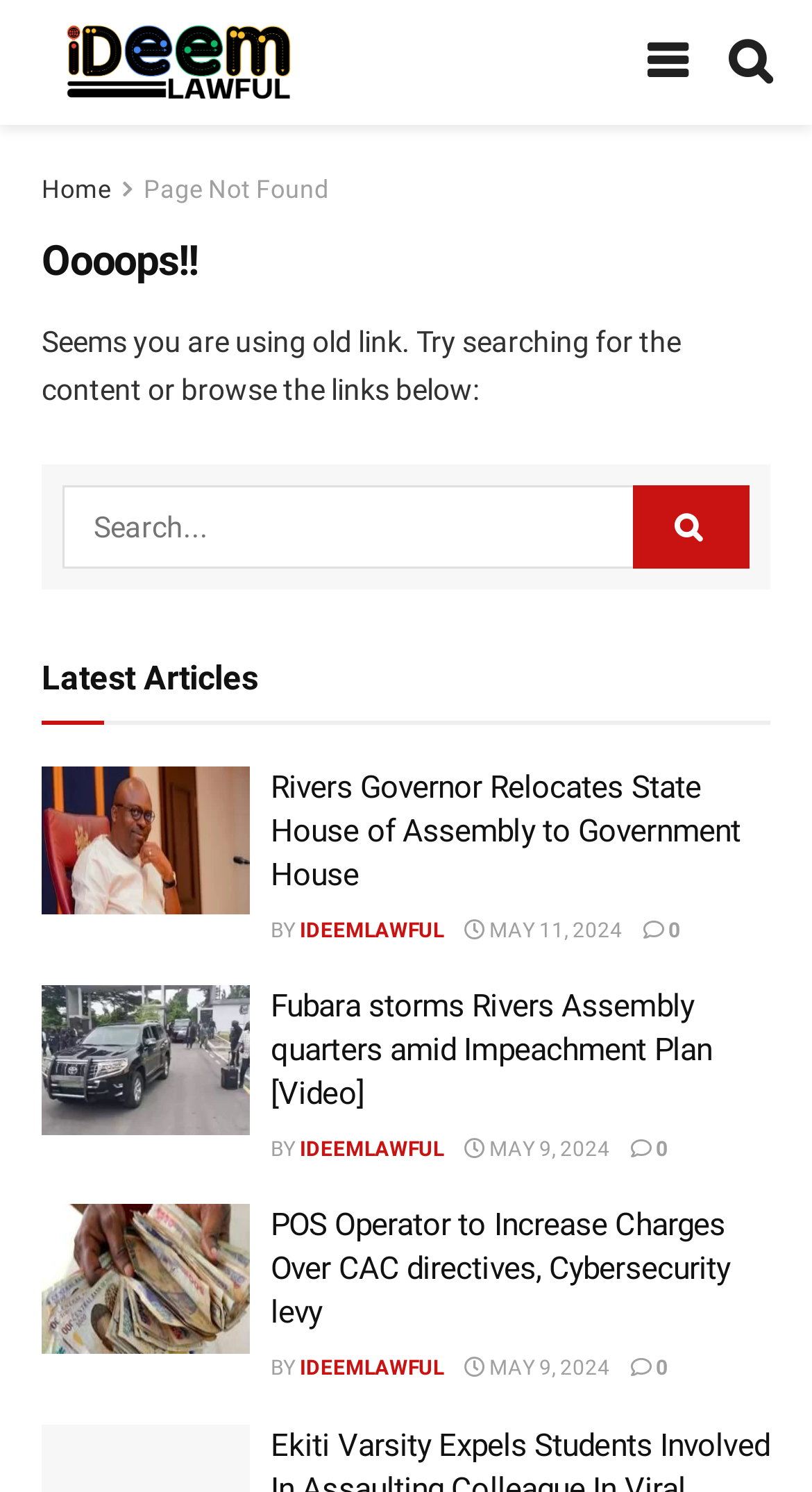Find the bounding box coordinates of the element I should click to carry out the following instruction: "Go to Home page".

[0.051, 0.117, 0.136, 0.137]